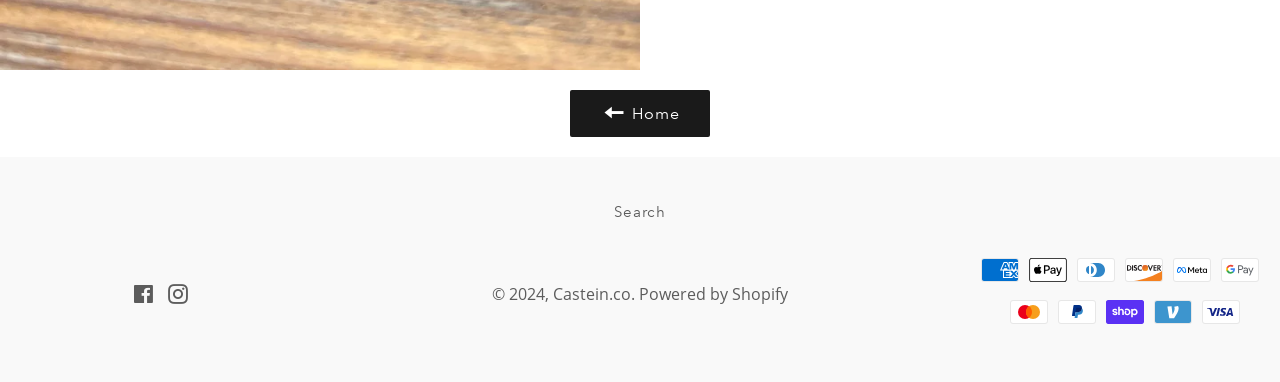Use the information in the screenshot to answer the question comprehensively: What social media platforms are linked?

I looked at the links within the LayoutTable element and found two links with the text 'Facebook' and 'Instagram', indicating that these social media platforms are linked from the webpage.